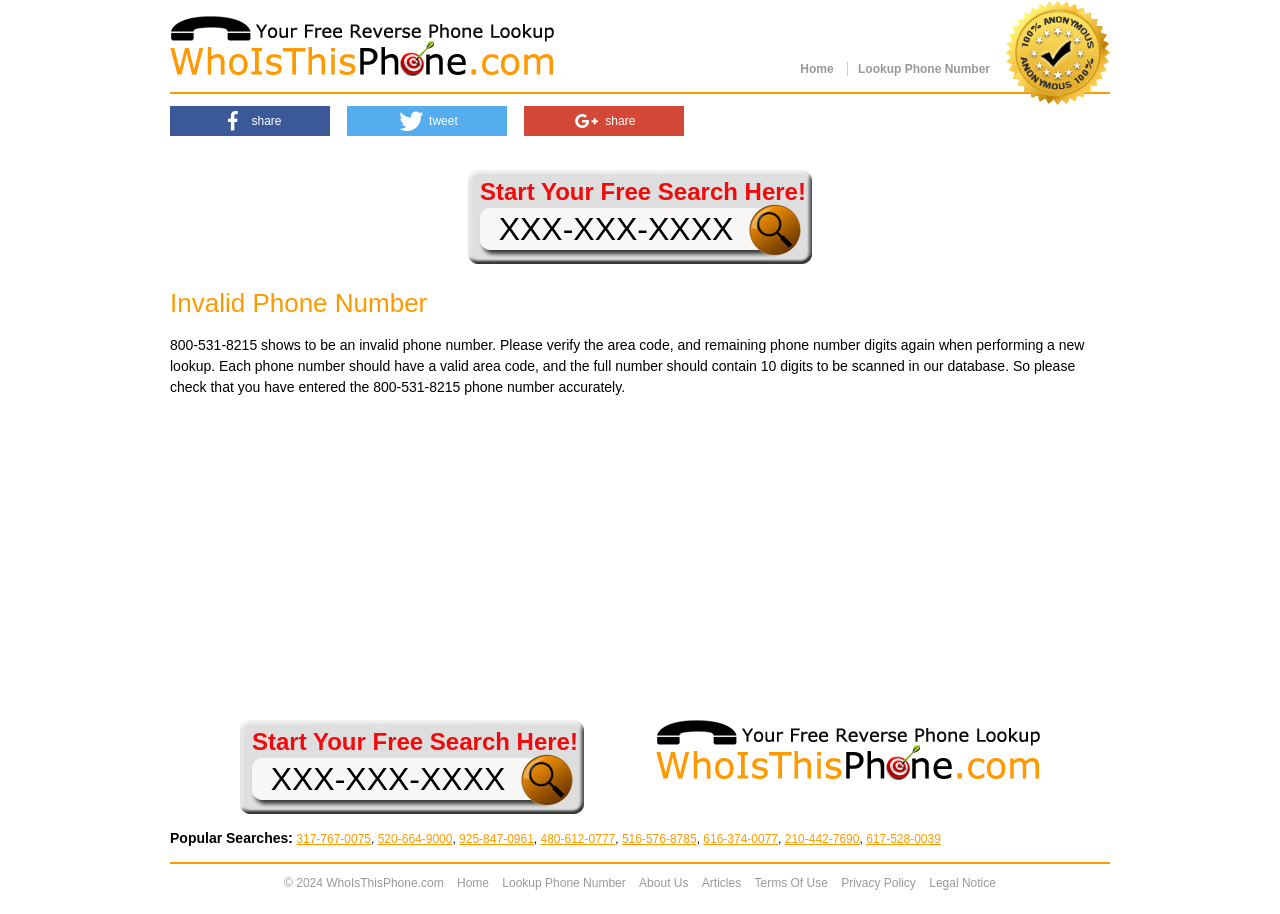Please identify the bounding box coordinates of the clickable area that will allow you to execute the instruction: "Search a different phone number".

[0.133, 0.071, 0.433, 0.086]